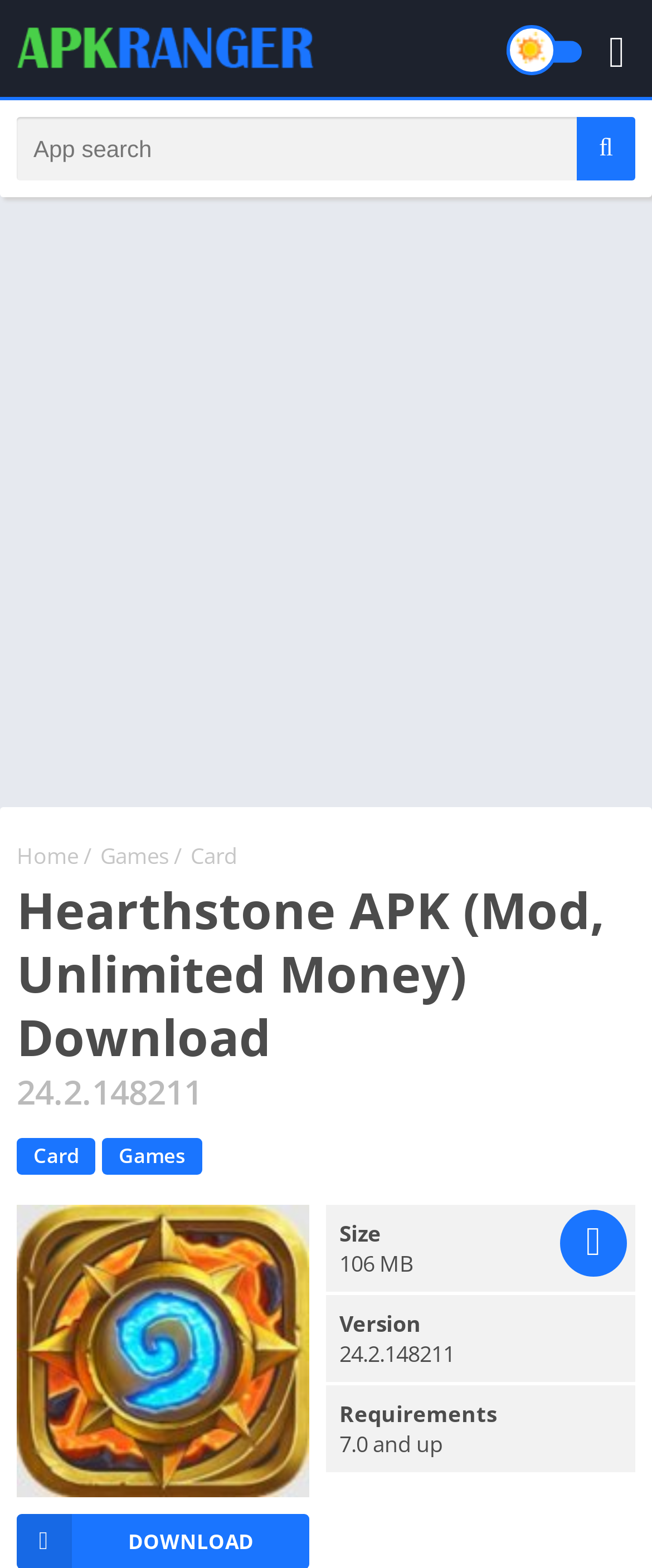Identify the bounding box coordinates for the region of the element that should be clicked to carry out the instruction: "Click on the APK Ranger link". The bounding box coordinates should be four float numbers between 0 and 1, i.e., [left, top, right, bottom].

[0.026, 0.011, 0.482, 0.053]